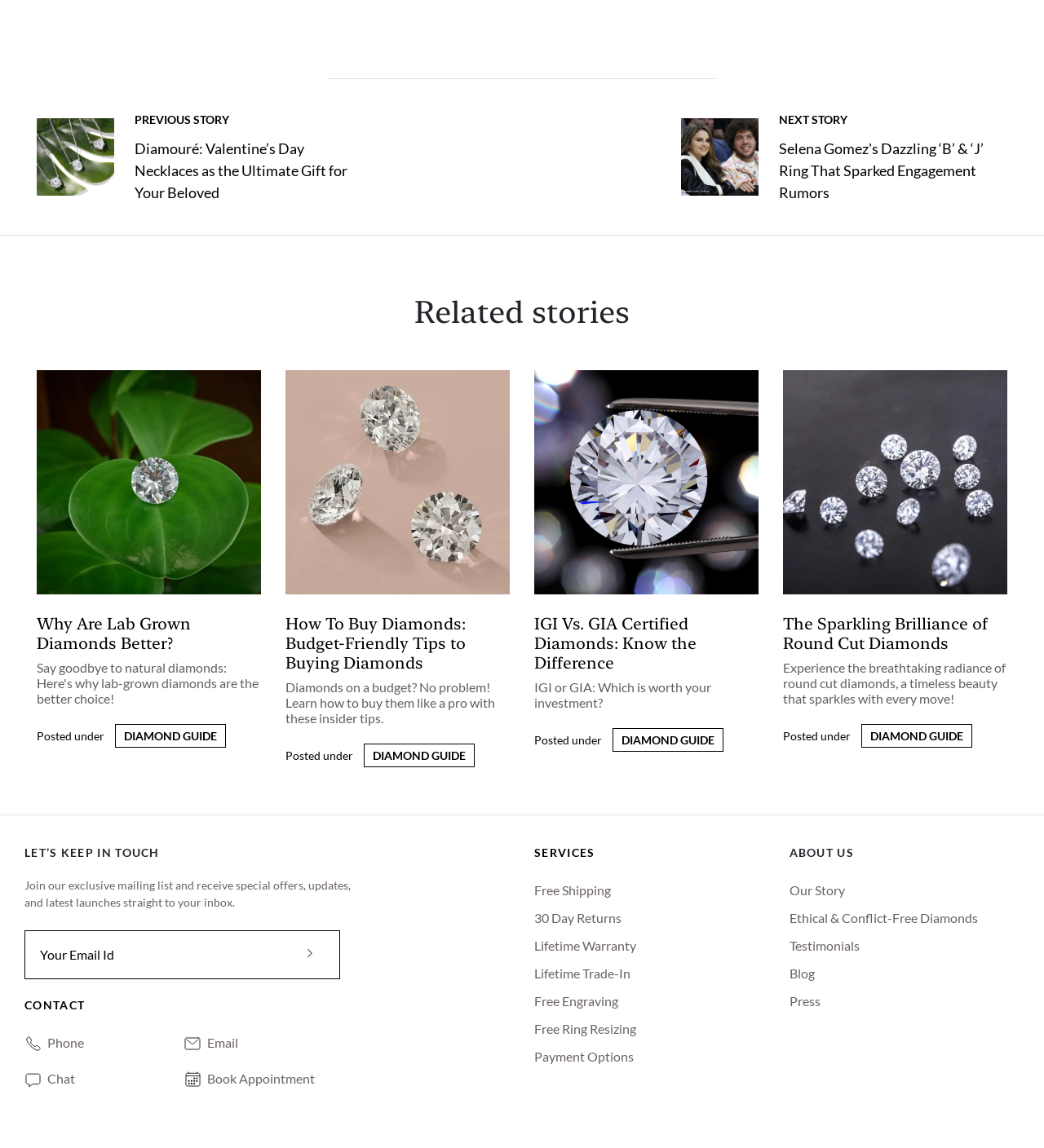Pinpoint the bounding box coordinates of the element to be clicked to execute the instruction: "Click on the 'CONTACT' link".

[0.023, 0.869, 0.081, 0.881]